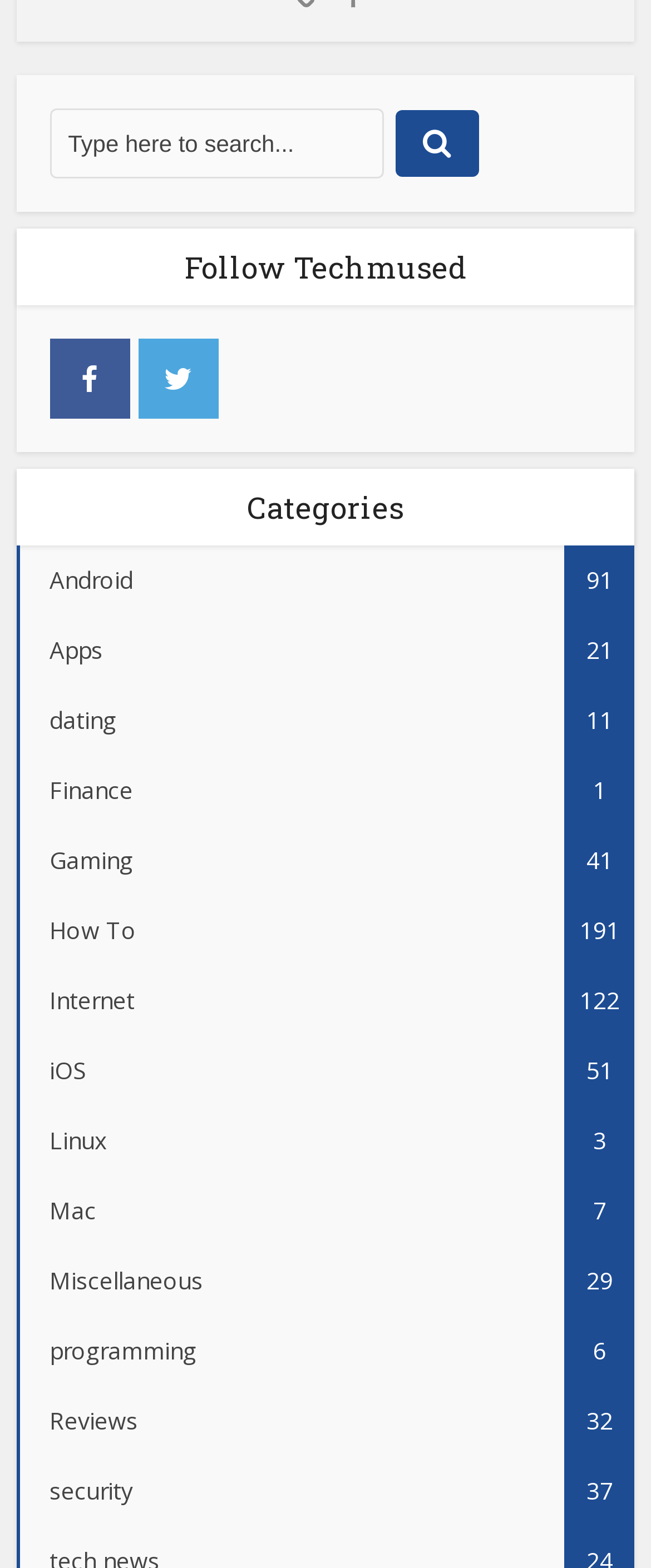Locate the bounding box coordinates of the clickable area needed to fulfill the instruction: "click on the search button".

[0.607, 0.07, 0.735, 0.113]